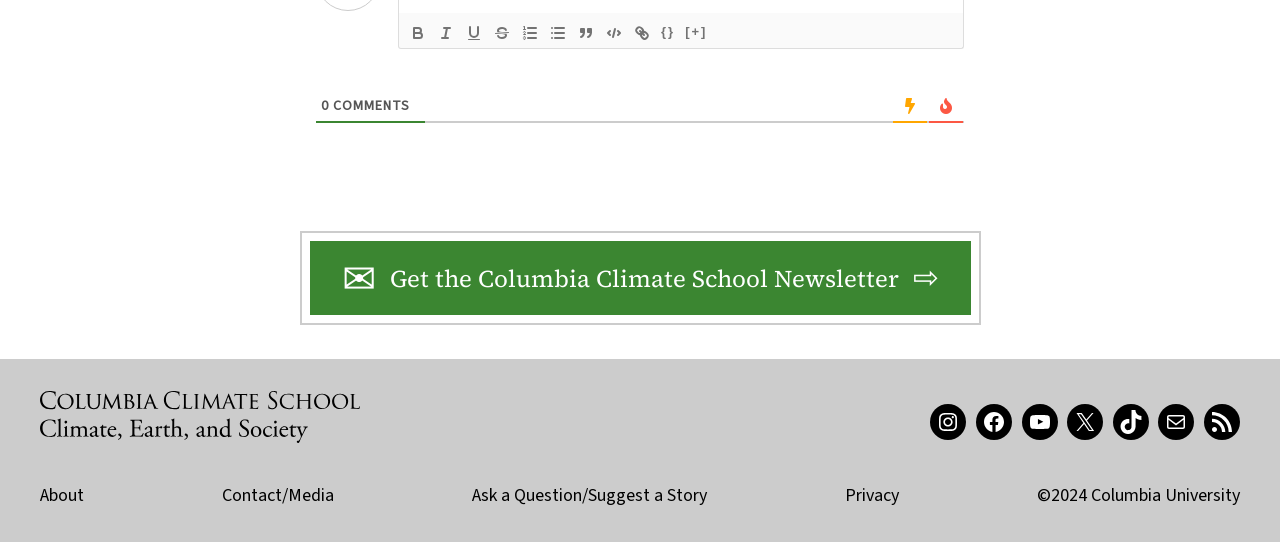What is the last link in the footer?
Using the image as a reference, answer with just one word or a short phrase.

©2024 Columbia University